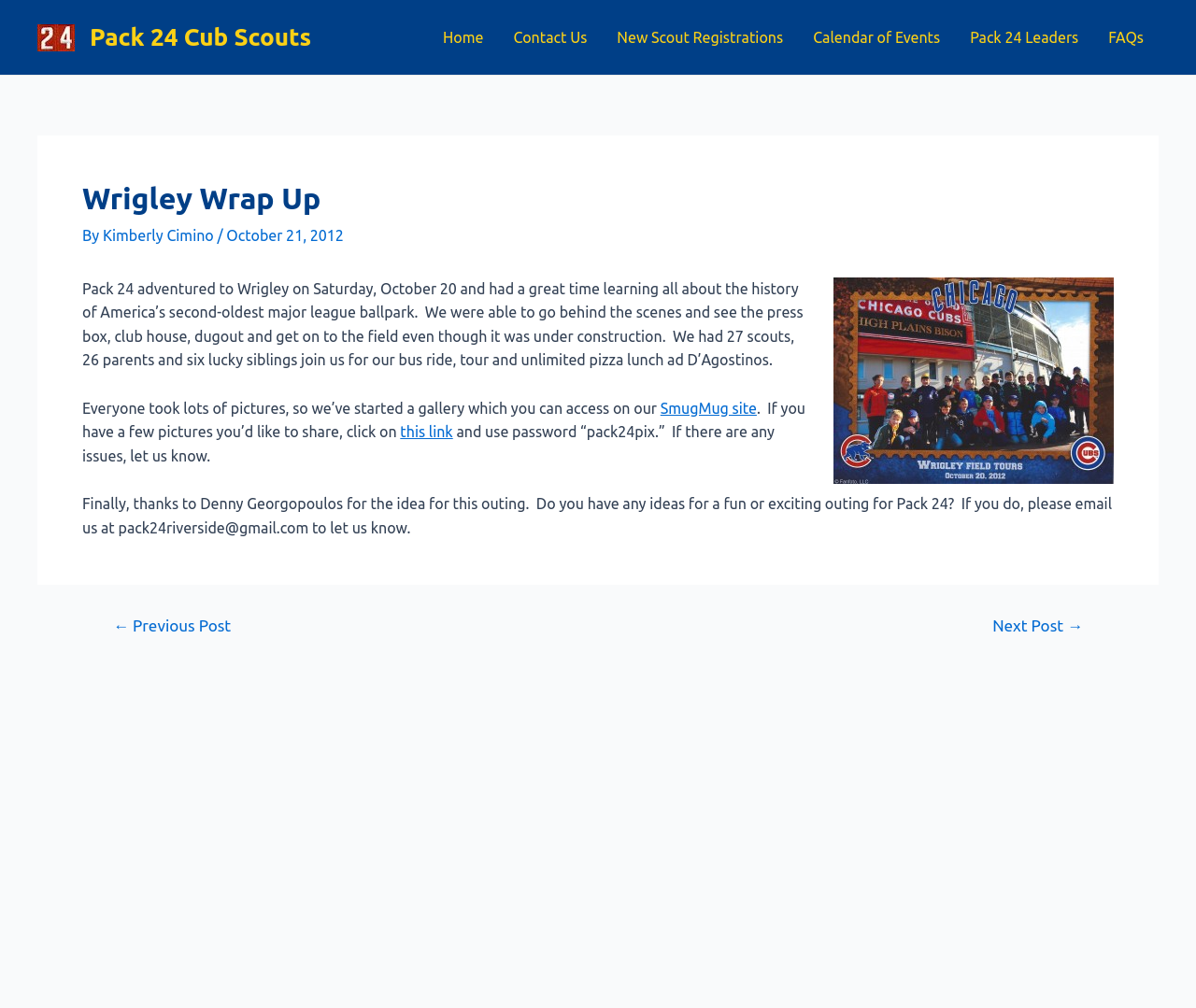Please locate the clickable area by providing the bounding box coordinates to follow this instruction: "Go to the 'Next Post'".

[0.81, 0.613, 0.926, 0.629]